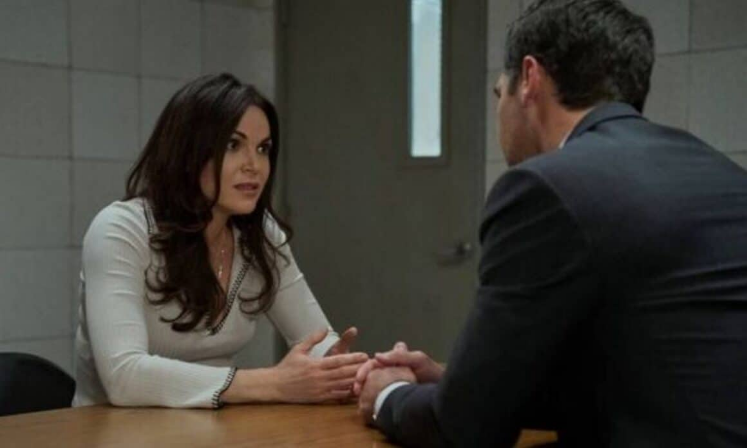Provide a rich and detailed narrative of the image.

In a tense and pivotal moment from "The Lincoln Lawyer Season 2 Part-2," this image captures a dramatic interaction between two central characters in a stark interrogation room. A woman, likely Lisa, sits across from a man, possibly Mickey, at a wooden table. The atmosphere is charged as they engage in a serious conversation, with Lisa’s body language seemingly revealing her anxiety or determination. She leans slightly forward, hands outstretched, indicating urgency in her dialogue. The room's minimalist design, with gray walls and a small window, enhances the sense of confinement and pressure surrounding their discussion. This pivotal exchange unfolds as secrets surface, reflecting the underlying themes of trust and betrayal that permeate the season, epitomized by Lisa's concealed past that is central to the storyline. The bold "NETFLIX" branding subtly integrated into the image highlights the platform's exclusive presentation of this gripping narrative.